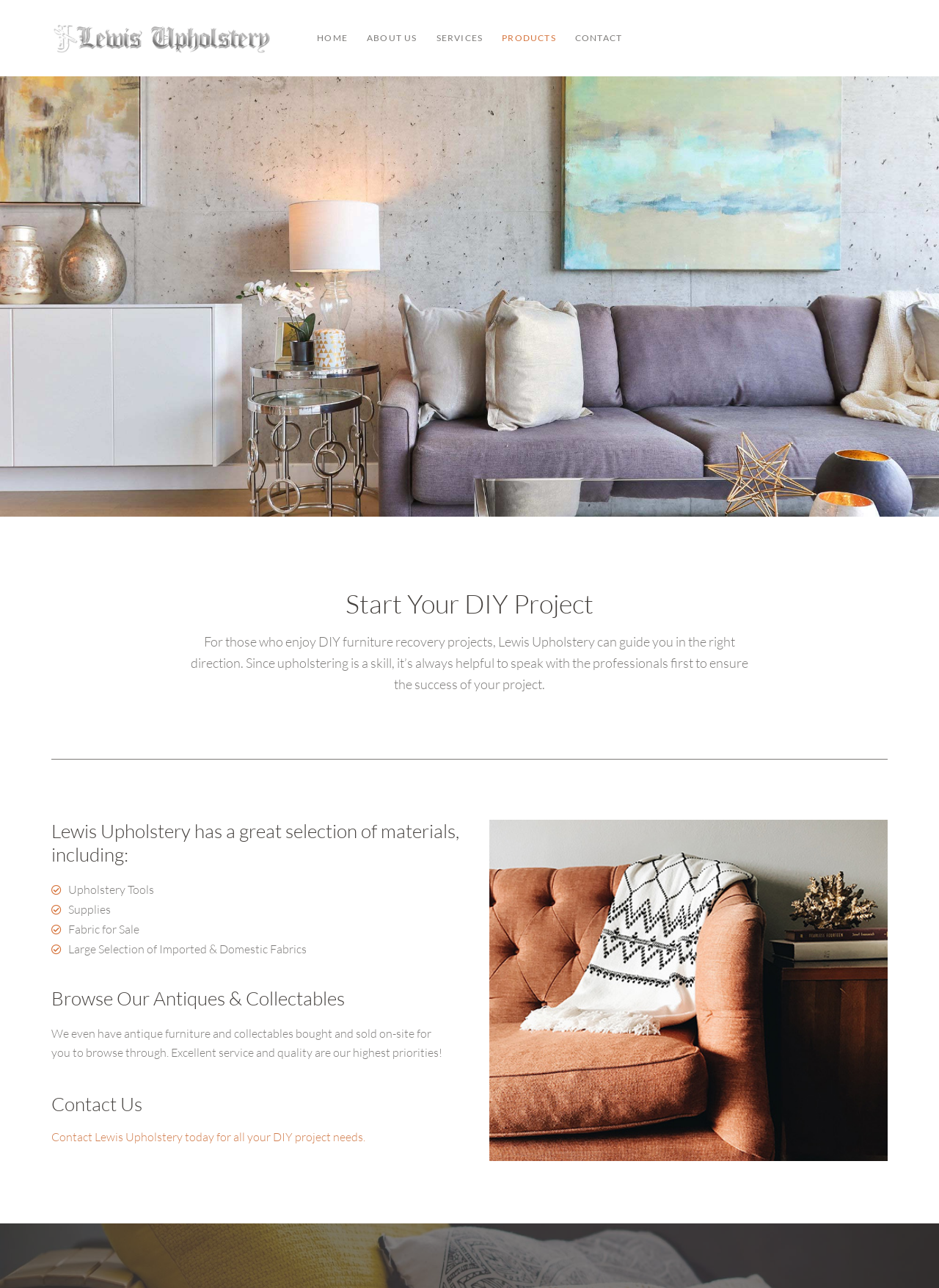What is the company name?
Provide a concise answer using a single word or phrase based on the image.

Lewis Upholstery